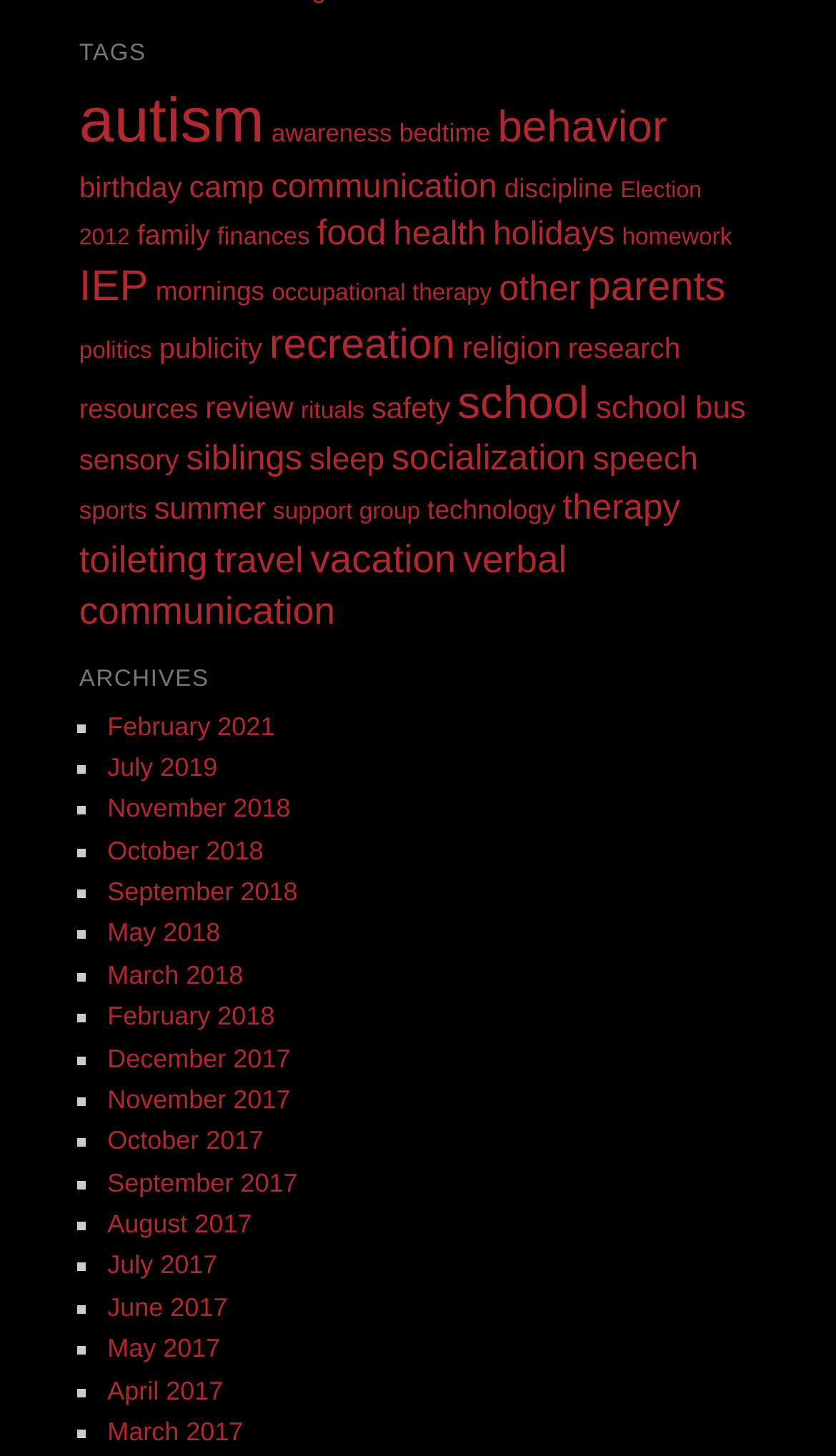Locate the bounding box coordinates of the area you need to click to fulfill this instruction: 'explore 'school' resources'. The coordinates must be in the form of four float numbers ranging from 0 to 1: [left, top, right, bottom].

[0.547, 0.26, 0.704, 0.294]